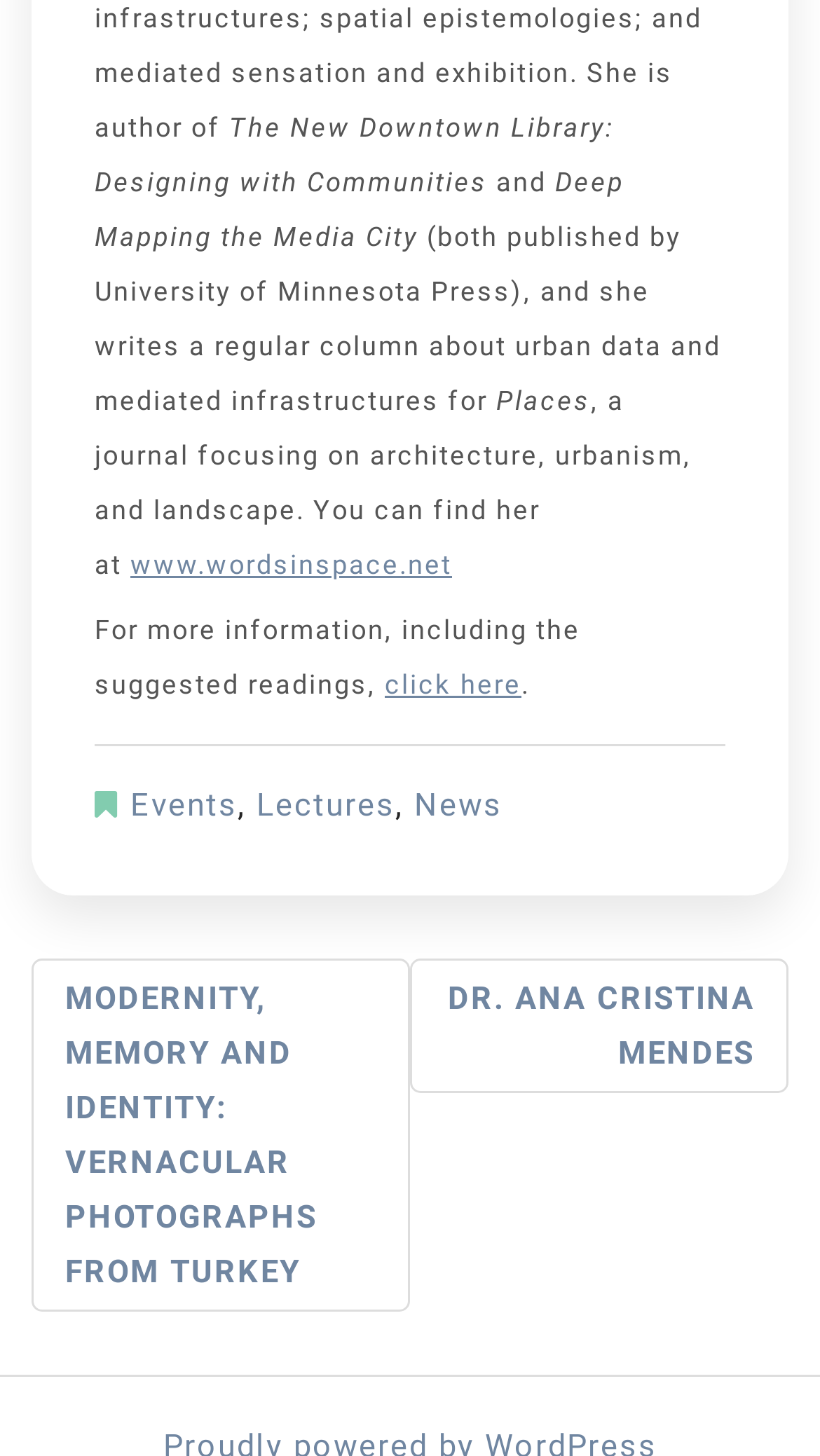Please respond to the question with a concise word or phrase:
What is the name of the journal?

Places